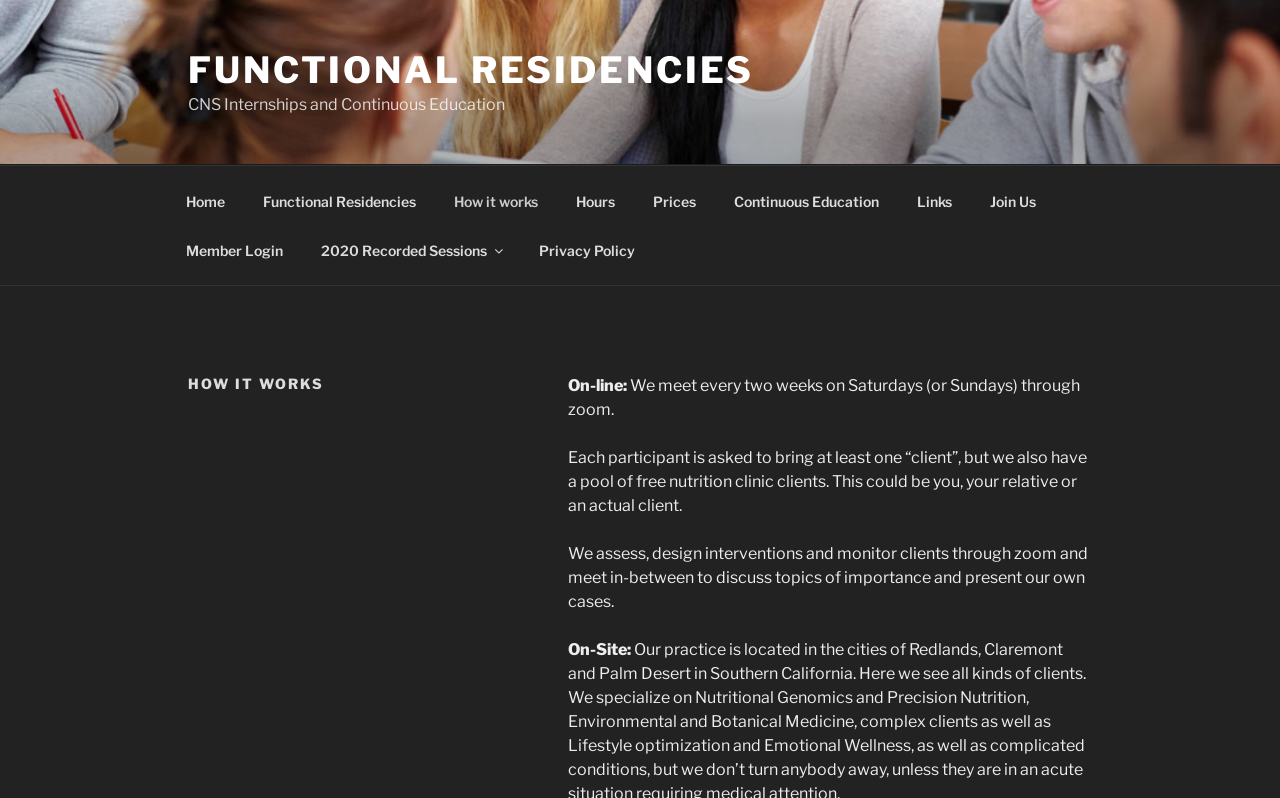Respond with a single word or short phrase to the following question: 
What is the name of the residency program?

Functional Residencies